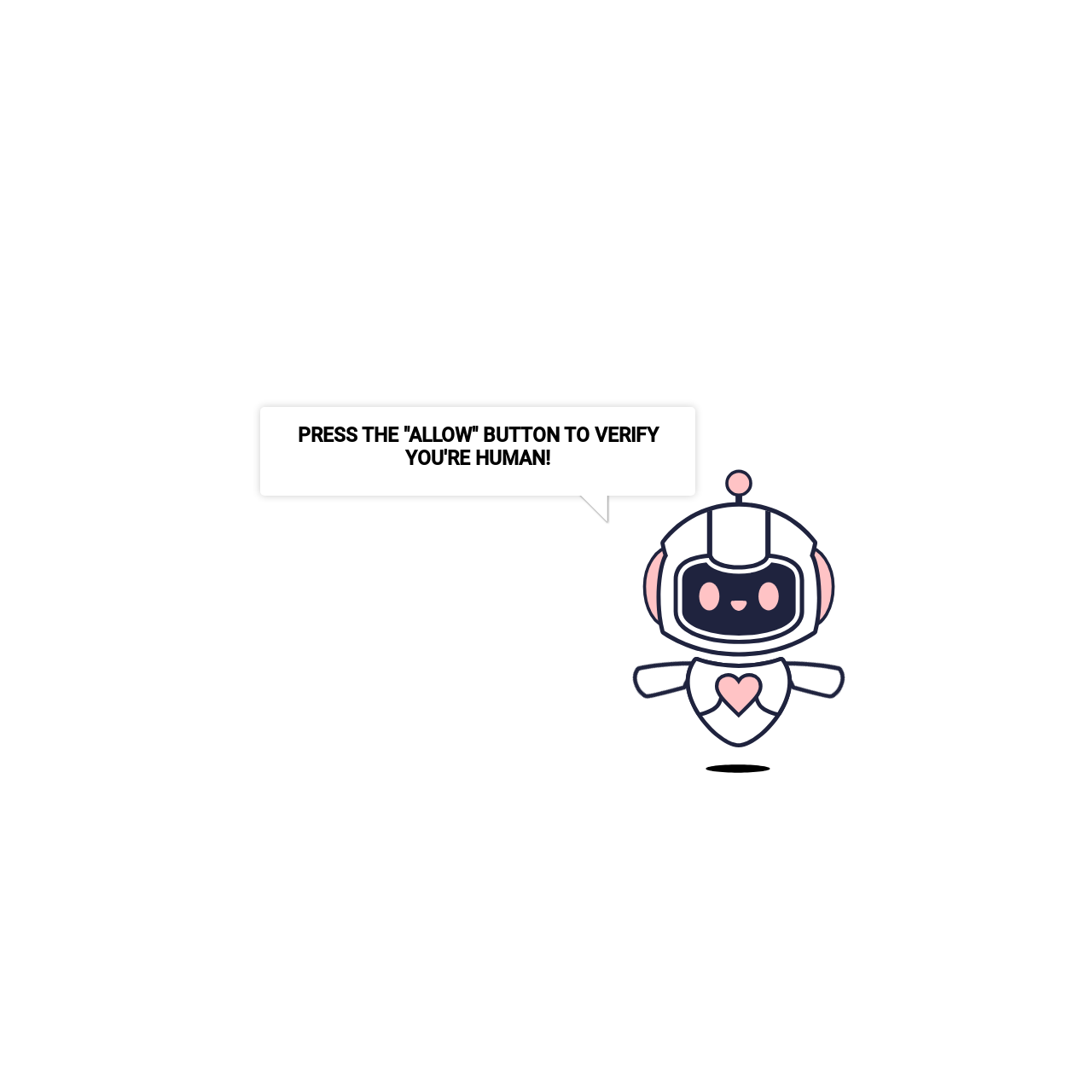What is the purpose of the images on the webpage?
Please answer the question with as much detail and depth as you can.

Based on the context of the webpage, which is to verify that the user is human, I infer that the images are likely used as part of a verification process, such as a CAPTCHA, to ensure that the user is not a bot.